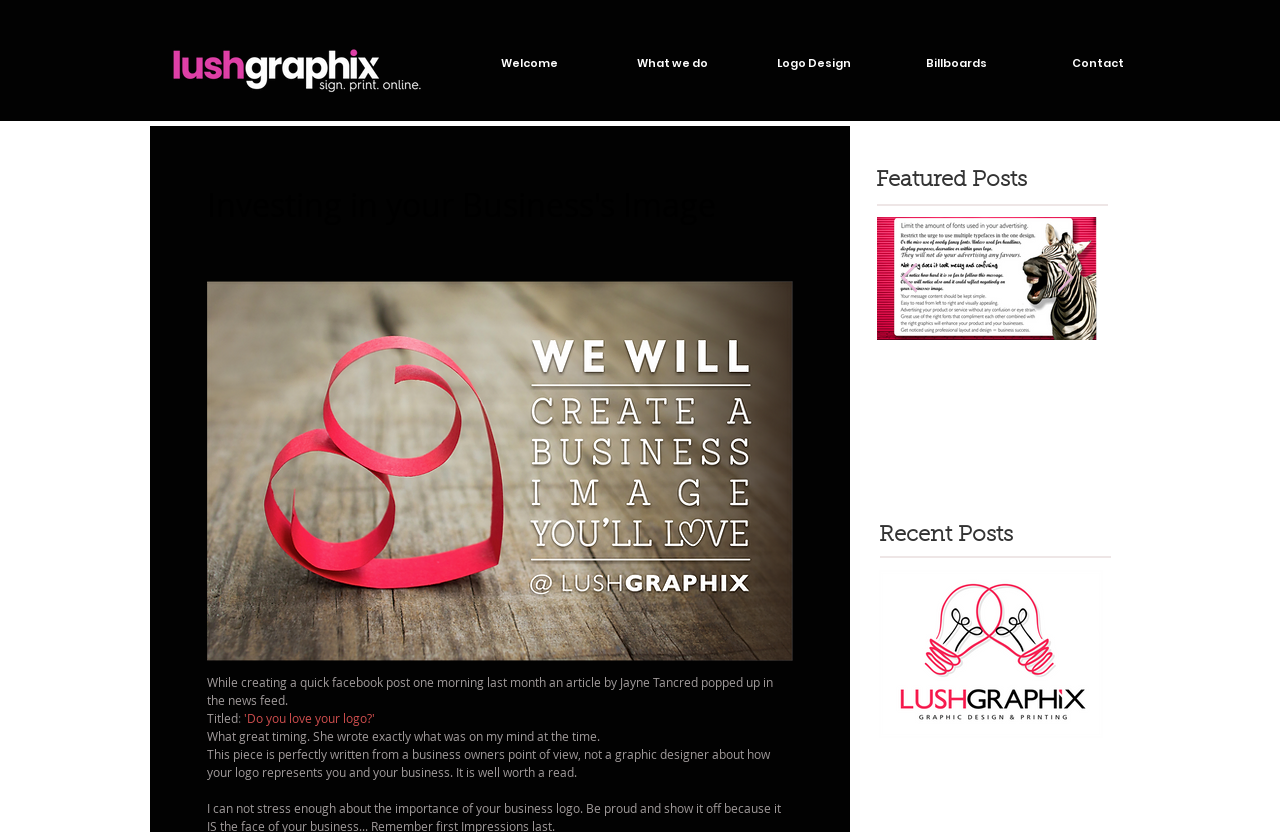Please identify the bounding box coordinates of the region to click in order to complete the task: "Read the 'Do you love your logo?' article". The coordinates must be four float numbers between 0 and 1, specified as [left, top, right, bottom].

[0.191, 0.854, 0.293, 0.873]